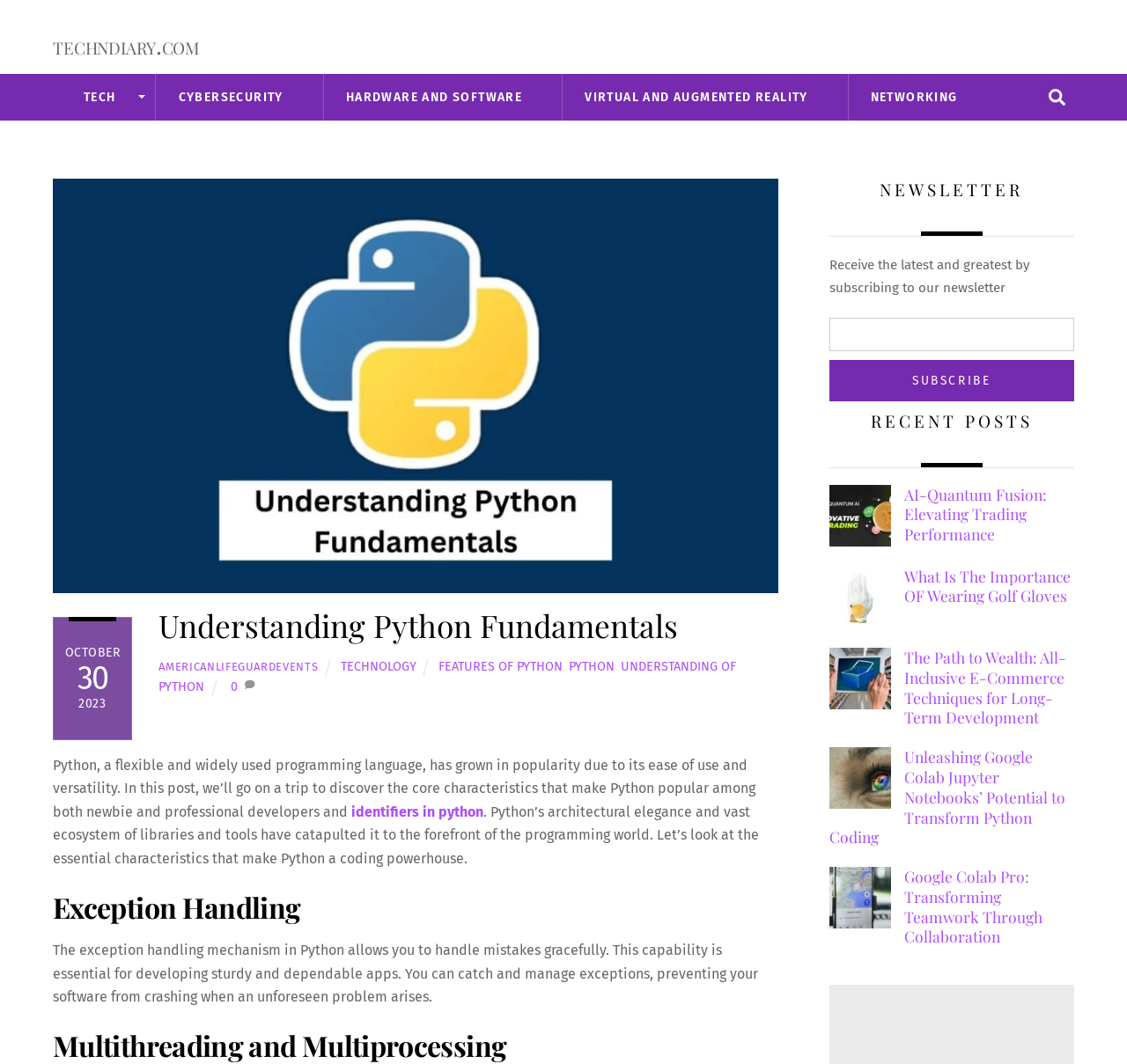Provide a brief response to the question below using one word or phrase:
Is the newsletter subscription required?

No